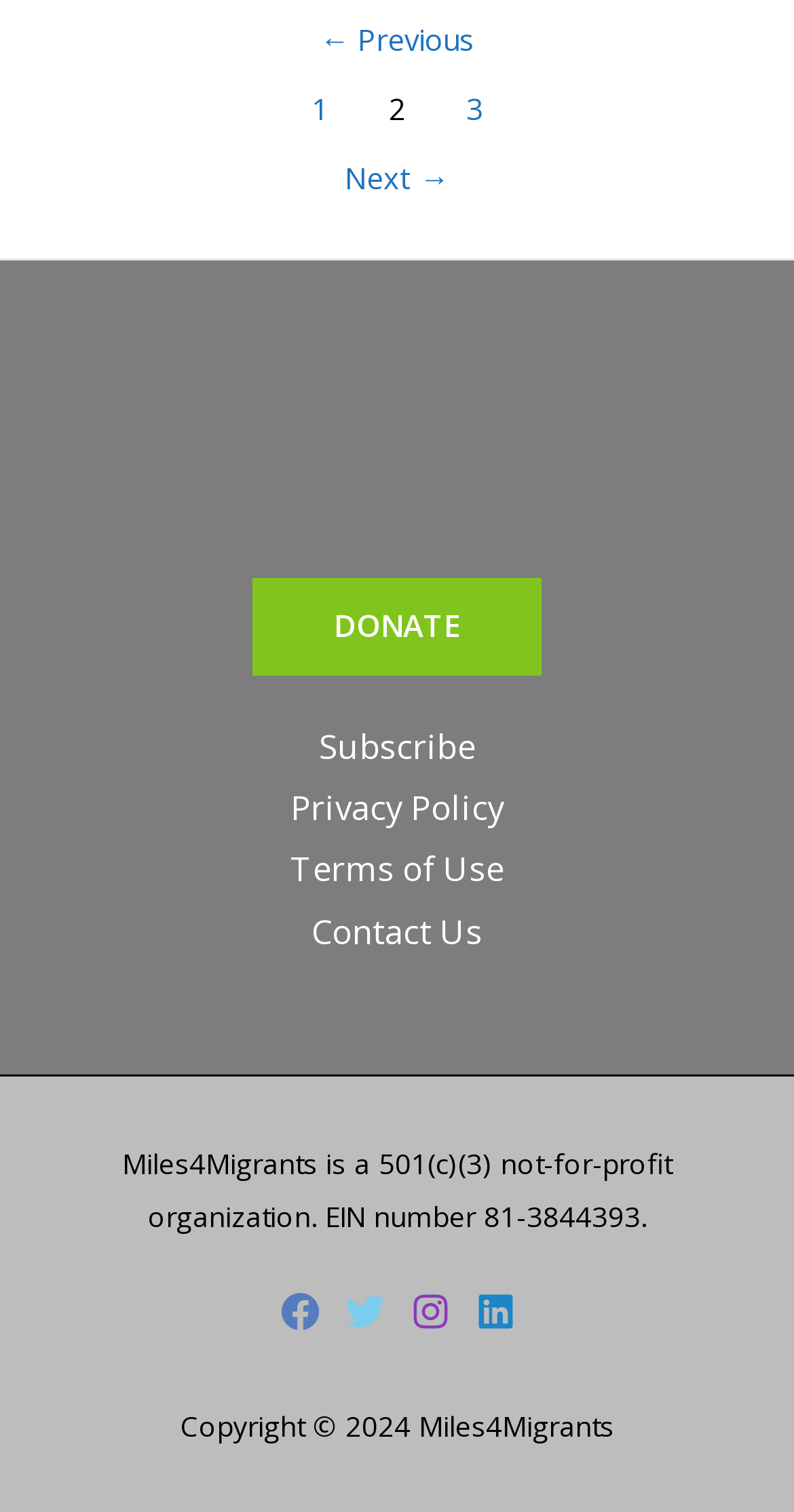Locate the bounding box coordinates of the area to click to fulfill this instruction: "subscribe". The bounding box should be presented as four float numbers between 0 and 1, in the order [left, top, right, bottom].

[0.35, 0.473, 0.65, 0.514]